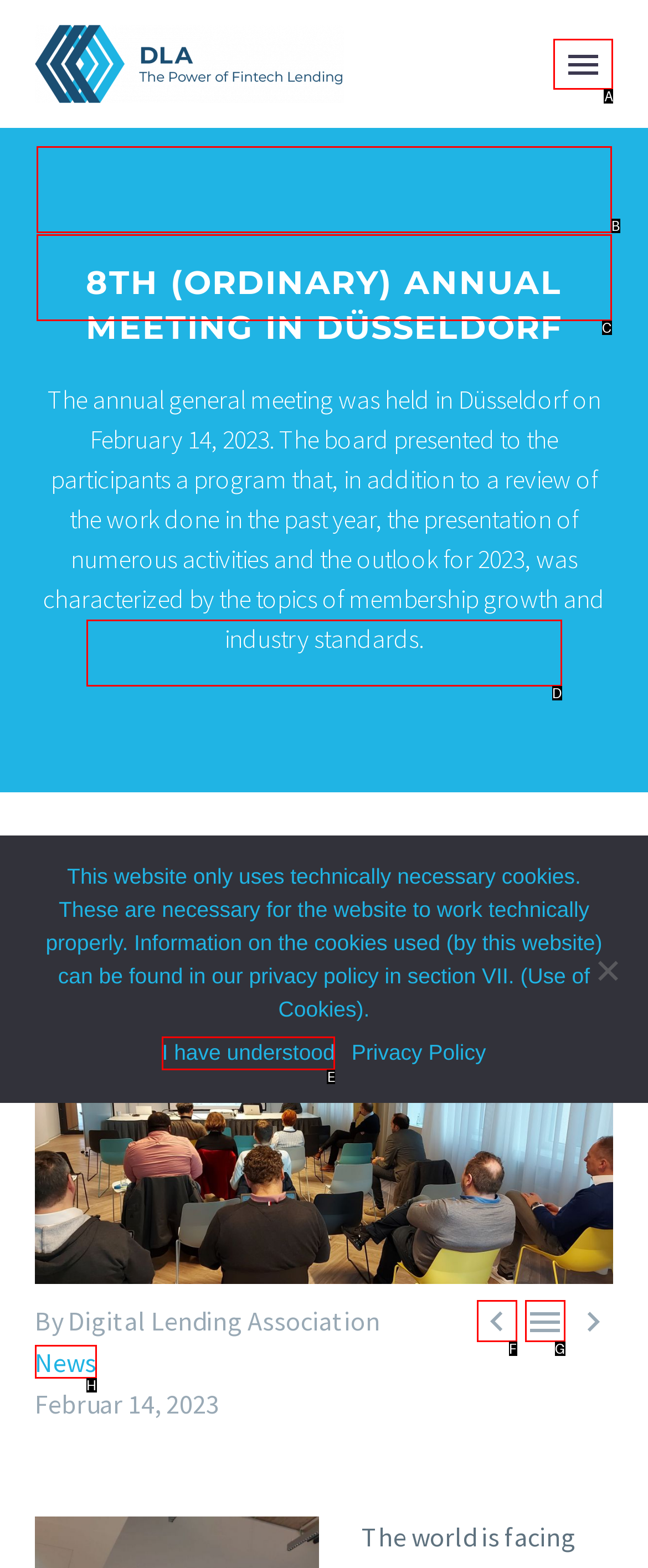Select the letter associated with the UI element you need to click to perform the following action: Click the Primary Menu button
Reply with the correct letter from the options provided.

A